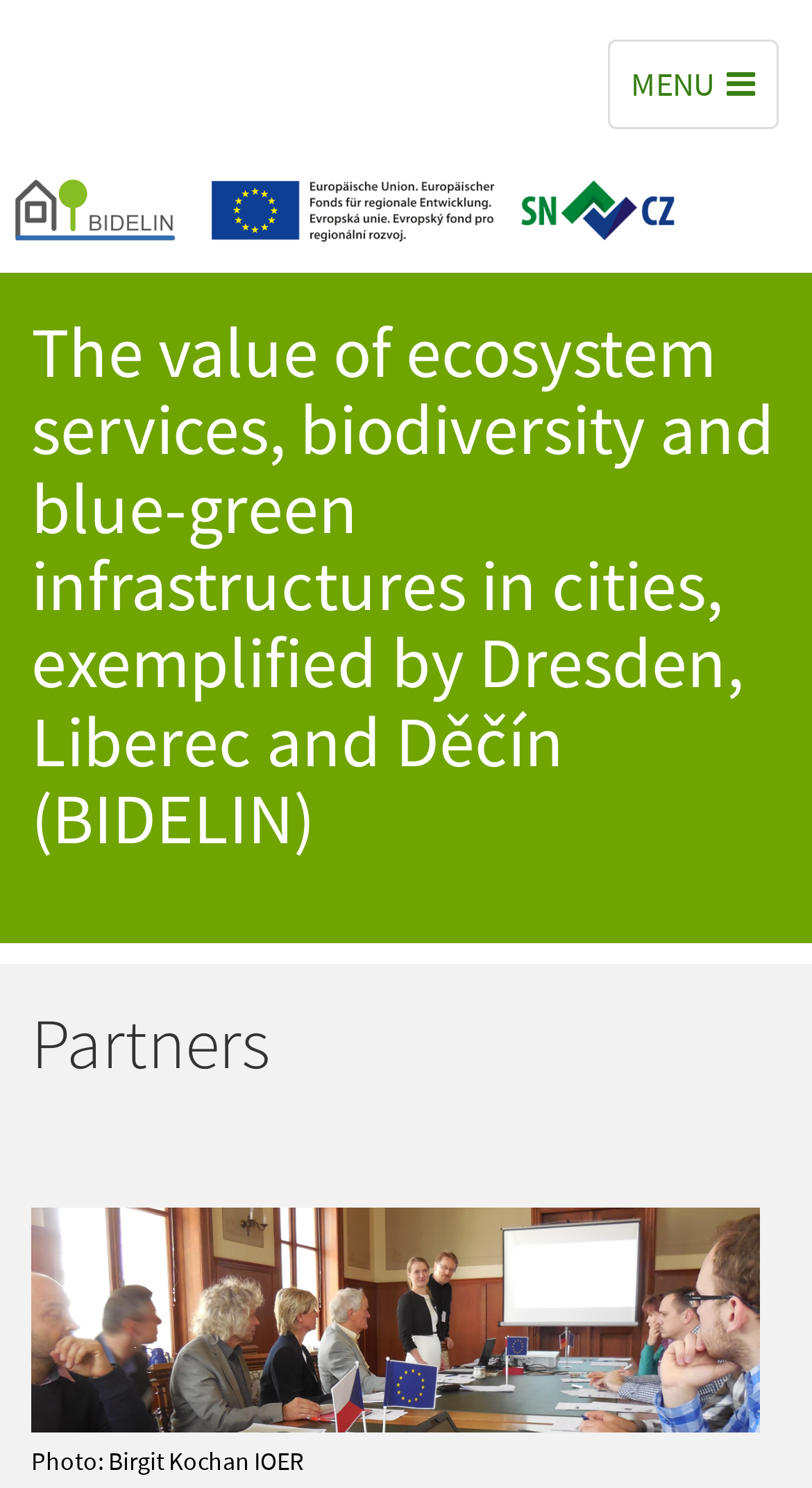What is the menu icon?
Kindly give a detailed and elaborate answer to the question.

The menu icon can be found in the top-right corner of the webpage, where it is represented by the Unicode character uf0c9. This icon is likely used to toggle the menu or navigation options on the webpage.